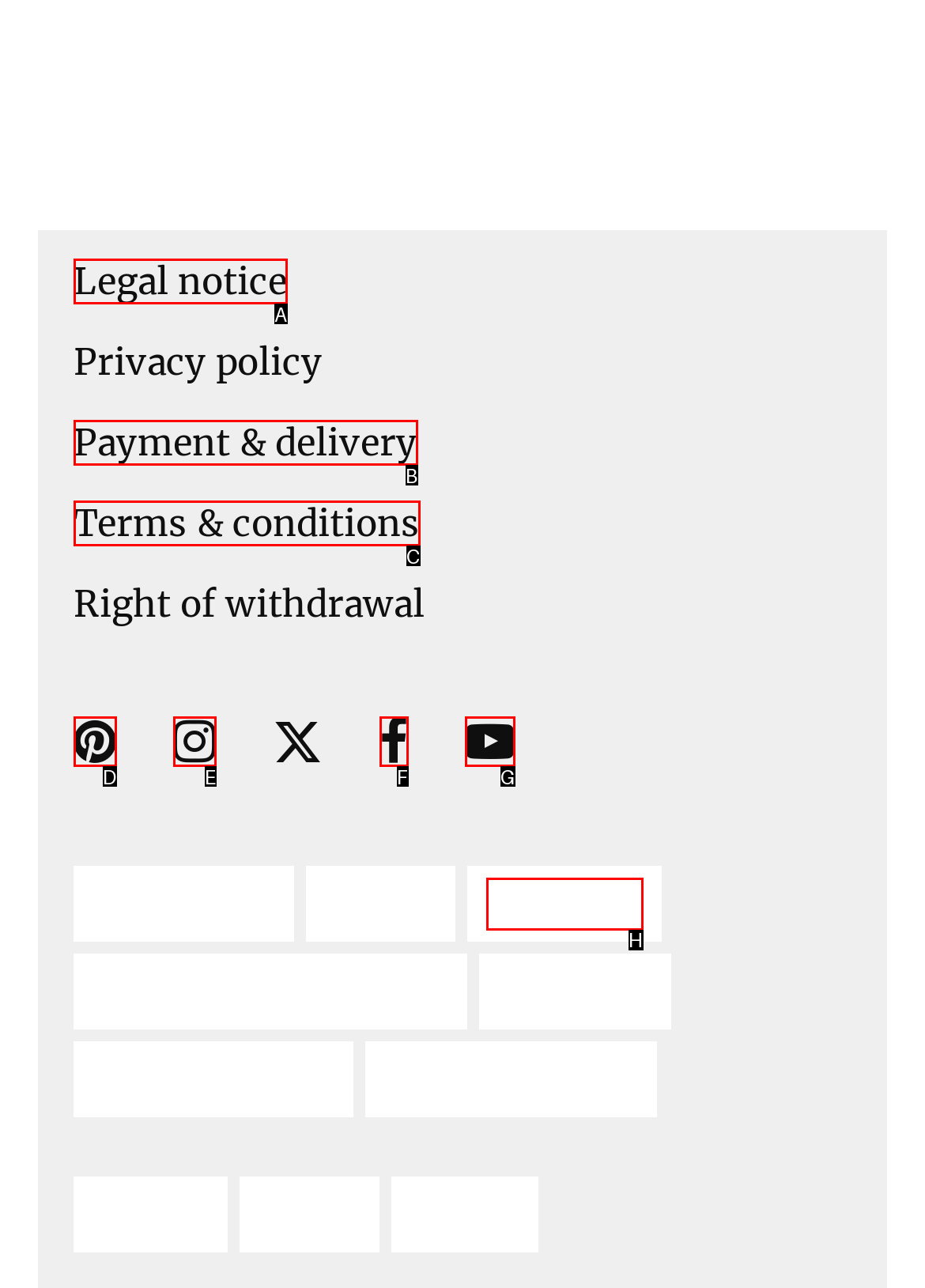Among the marked elements in the screenshot, which letter corresponds to the UI element needed for the task: Pay with PayPal?

H